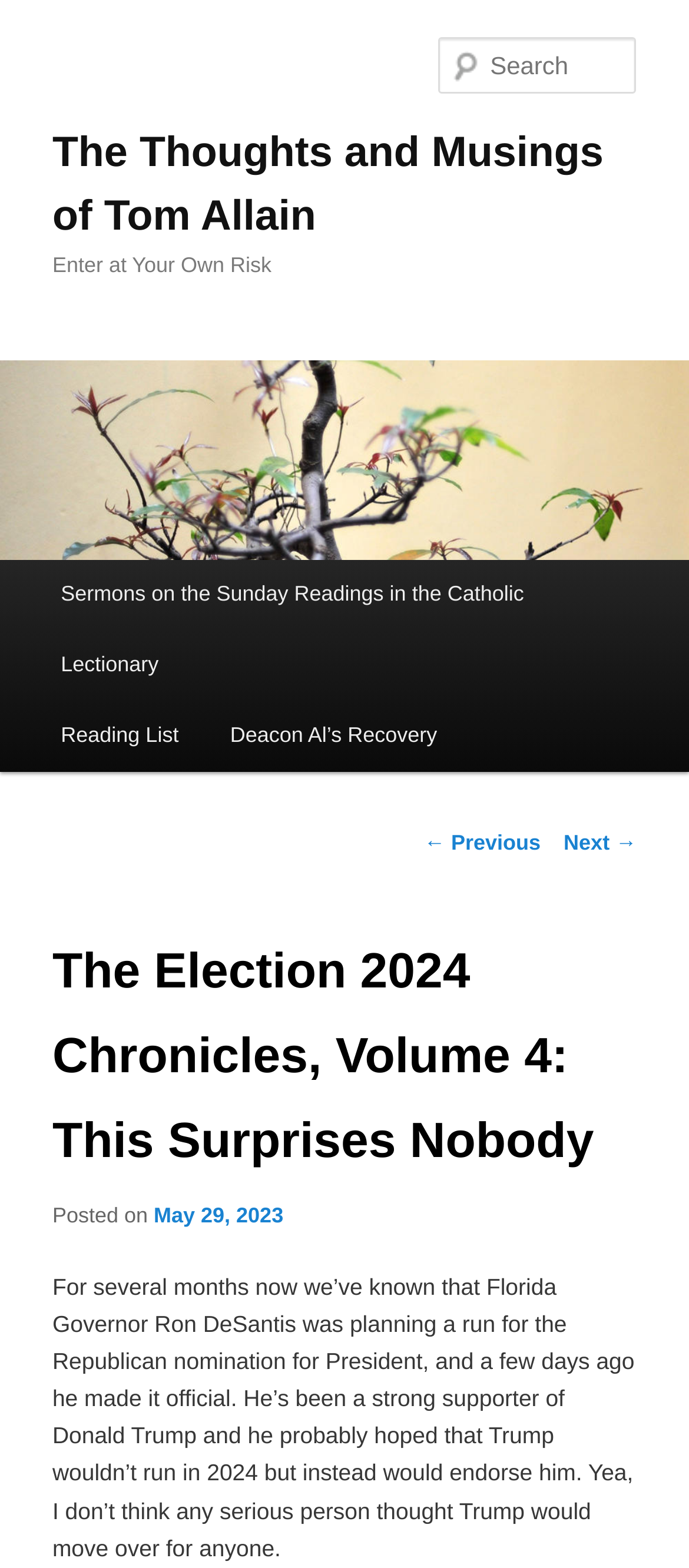Given the element description, predict the bounding box coordinates in the format (top-left x, top-left y, bottom-right x, bottom-right y), using floating point numbers between 0 and 1: parent_node: Search name="s" placeholder="Search"

[0.637, 0.024, 0.924, 0.06]